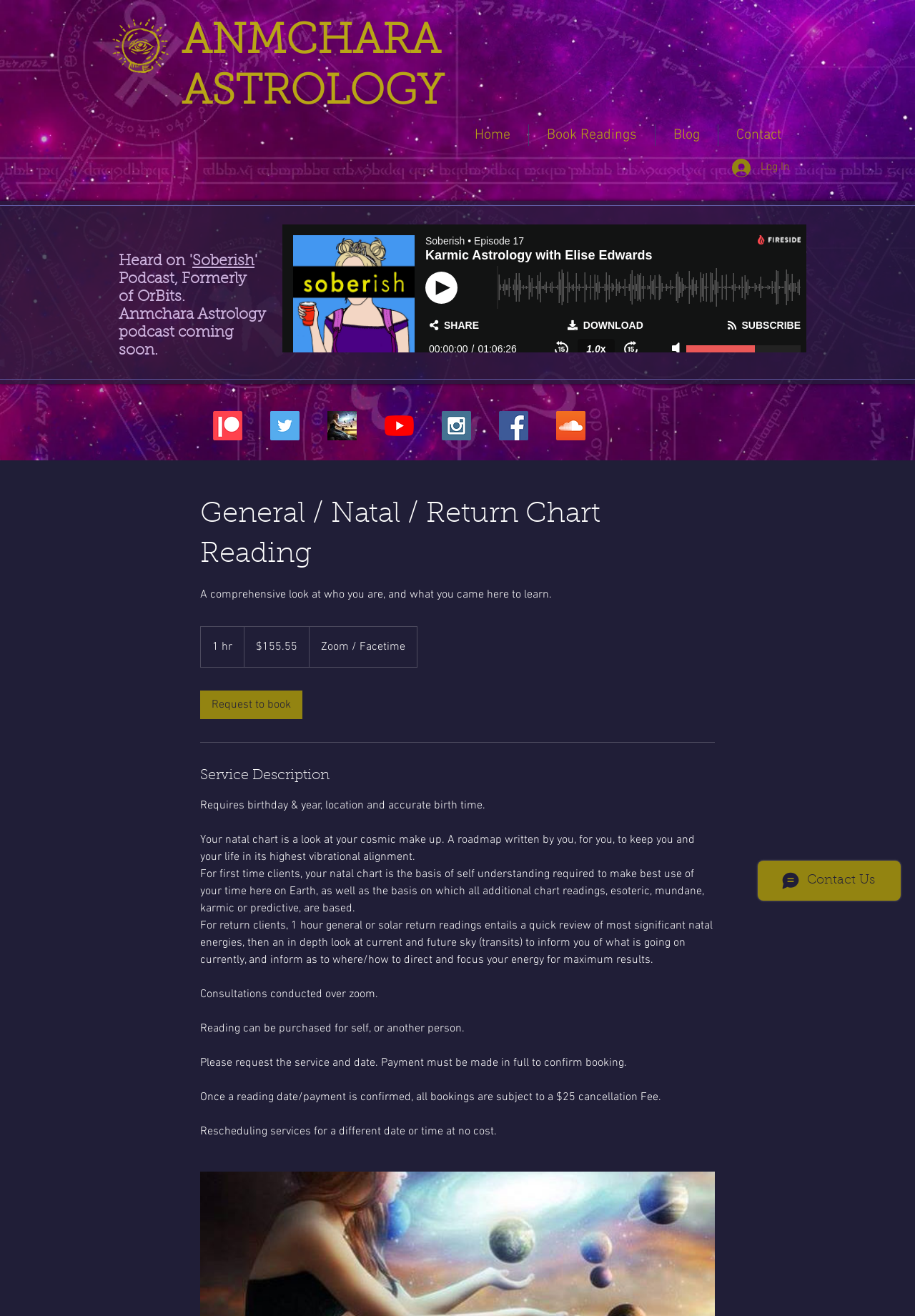Create an in-depth description of the webpage, covering main sections.

This webpage is about Anmchara Astrology, a website that offers astrology readings and services. At the top, there is a navigation bar with links to the home page, book readings, blog, and contact page. Next to the navigation bar, there is a login button with an image of a person.

Below the navigation bar, there is a heading that mentions the website being featured on a podcast called "Soberish" and another podcast called "OrBits". There is also an announcement about an upcoming Anmchara Astrology podcast.

On the left side of the page, there is a social bar with links to the website's social media profiles on Patreon, Twitter, Twitch, YouTube, Instagram, Facebook, and SoundCloud. Each link has an accompanying image of the respective social media platform's icon.

The main content of the page is about a general/natal/return chart reading service. There is a heading that describes the service, followed by a paragraph of text that explains what the service entails. The service requires the client's birthday, year, location, and accurate birth time, and provides a comprehensive look at the client's cosmic makeup and roadmap for their life. The reading is conducted over Zoom or Facetime and costs $155.55.

There is also a section that outlines the service description, which includes the details of the reading, the benefits of the service, and the terms and conditions of booking and payment. The section is divided into paragraphs, with headings that separate the different topics.

At the bottom of the page, there is a Wix Chat iframe that allows visitors to chat with the website's support team.